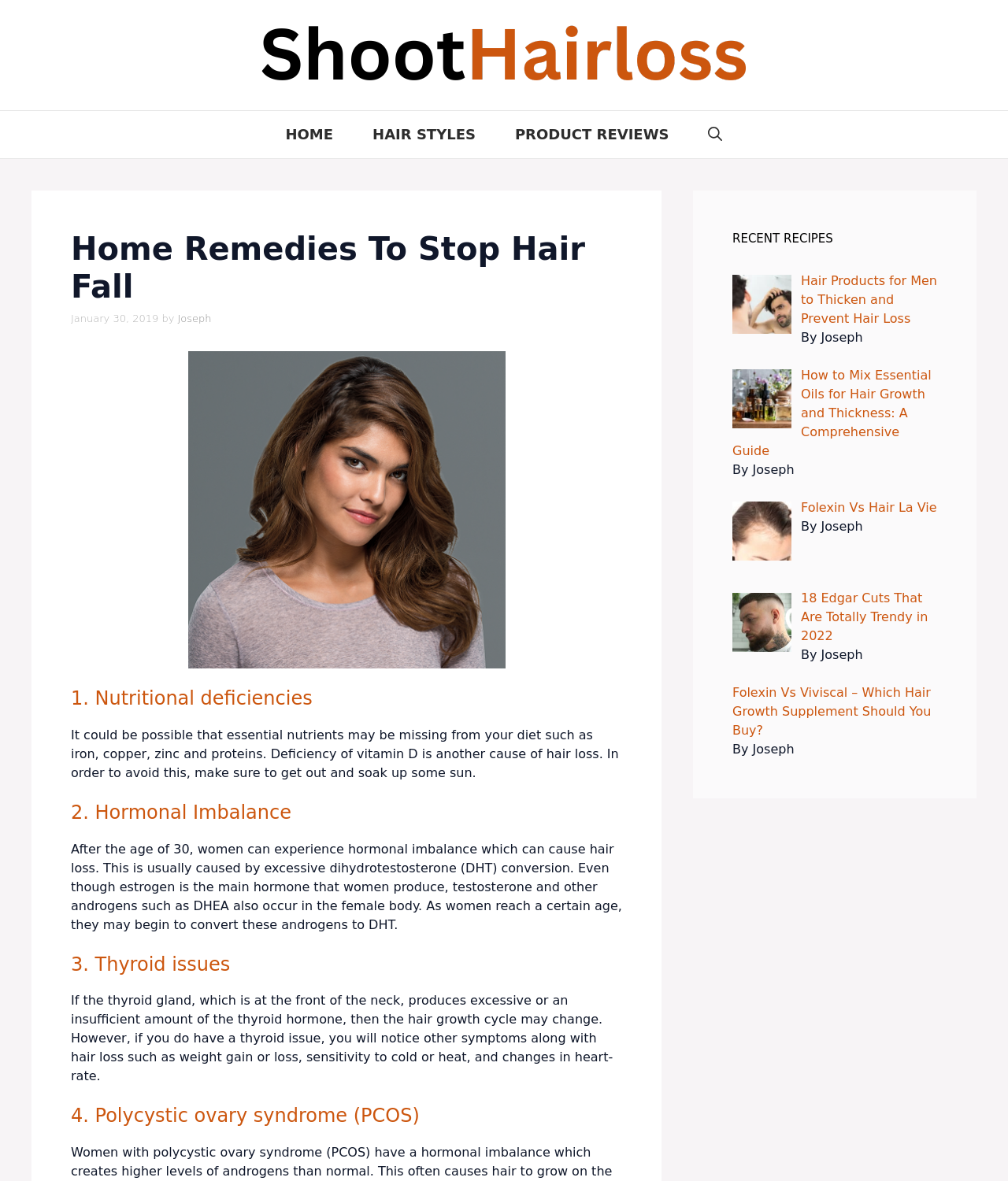Find the bounding box coordinates of the area that needs to be clicked in order to achieve the following instruction: "View the 'RECENT RECIPES' section". The coordinates should be specified as four float numbers between 0 and 1, i.e., [left, top, right, bottom].

[0.727, 0.195, 0.93, 0.21]